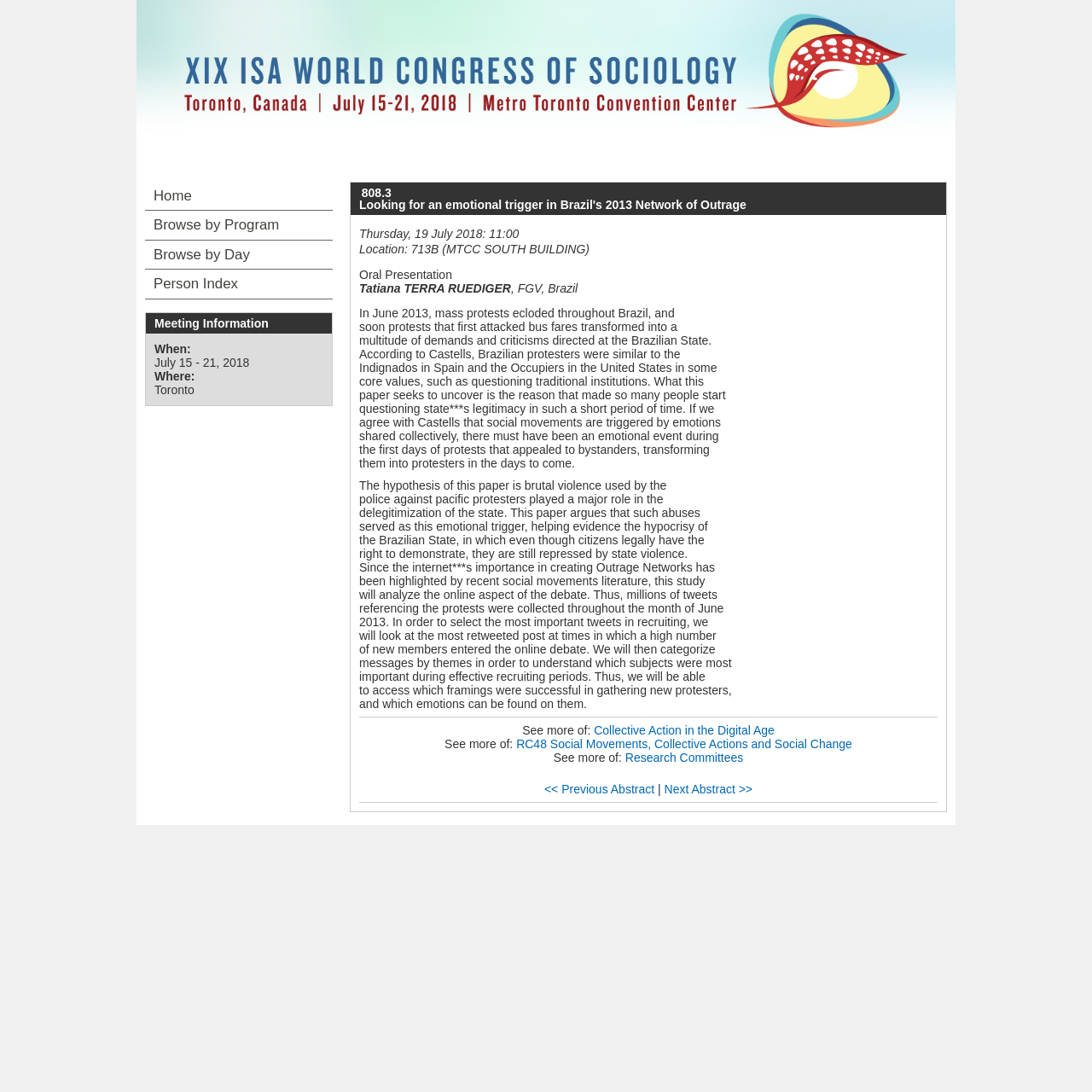Explain the webpage in detail.

This webpage appears to be an abstract for a research paper titled "Looking for an emotional trigger in Brazil's 2013 Network of Outrage" presented at the XIX ISA World Congress of Sociology in 2018. 

At the top of the page, there is a link to the congress's website, accompanied by a small image. Below this, the title of the paper is displayed as a heading, followed by the date and location of the presentation. 

The main content of the page is the abstract, which is divided into several paragraphs of text. The text describes the paper's research question, methodology, and expected outcomes. The research focuses on the 2013 protests in Brazil, exploring the emotional triggers that led to the delegitimization of the state. The study analyzes online debates, collecting and categorizing tweets to understand the most effective recruiting periods and the emotions associated with them.

On the right side of the page, there are several links to related topics, including "Collective Action in the Digital Age" and "Research Committees." There are also navigation links to browse the program, browse by day, or access the person index. At the bottom of the page, there is a section with meeting information, including the date and location of the congress.